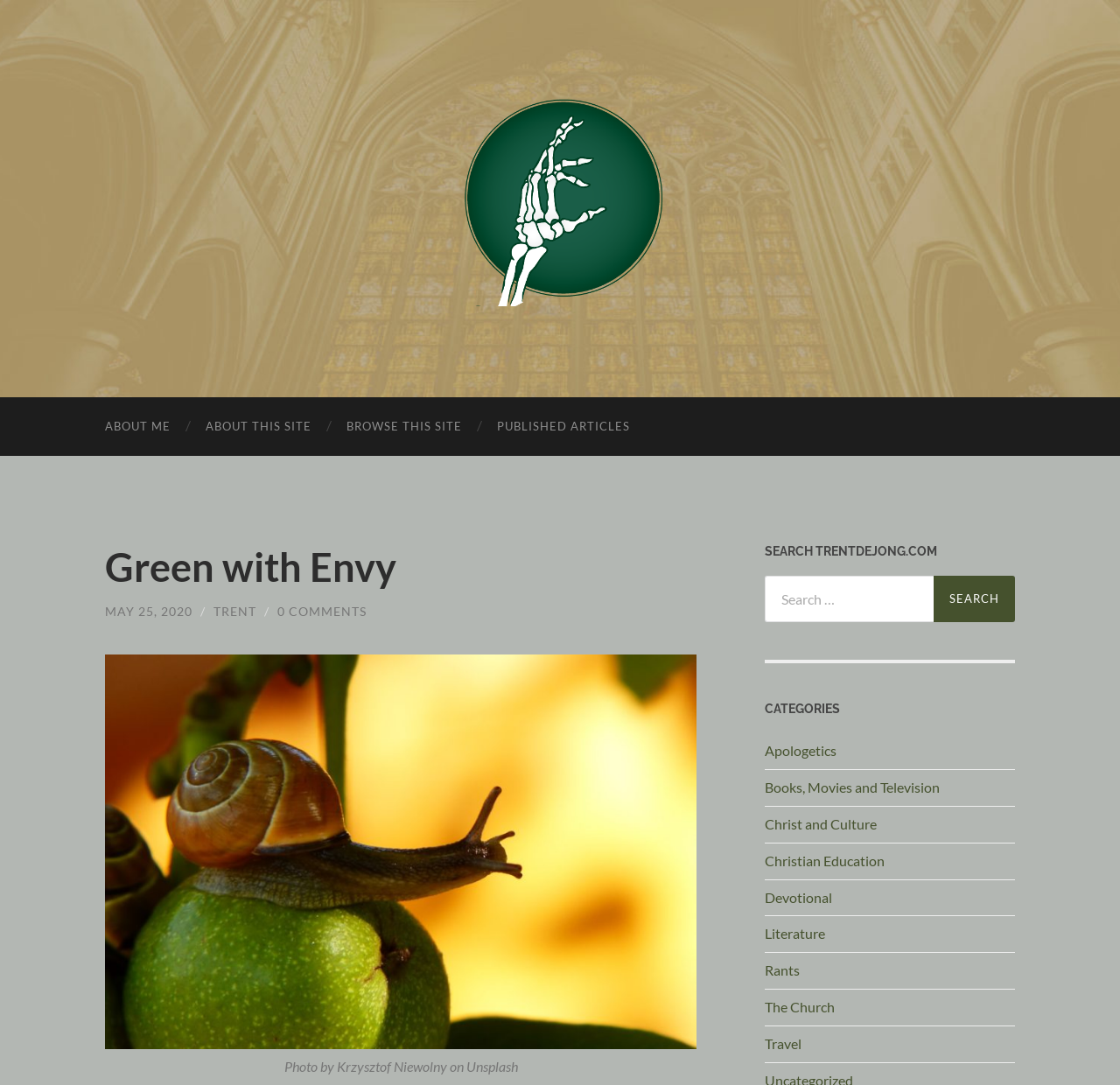Find the main header of the webpage and produce its text content.

Green with Envy